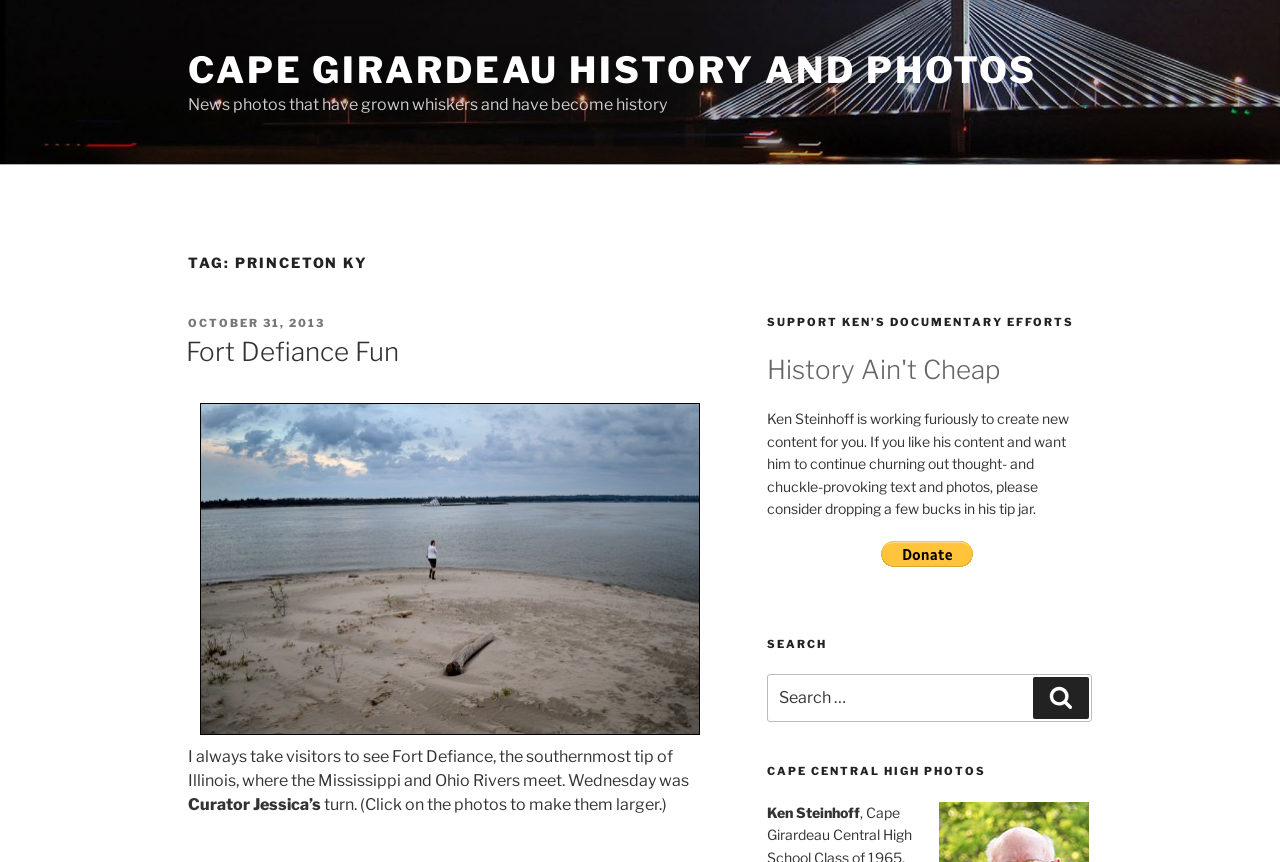Look at the image and give a detailed response to the following question: What is the name of the fort mentioned?

By analyzing the webpage content, I found a heading 'Fort Defiance Fun' and a link 'Fort Defiance Fun' which suggests that Fort Defiance is a location being discussed on the webpage.